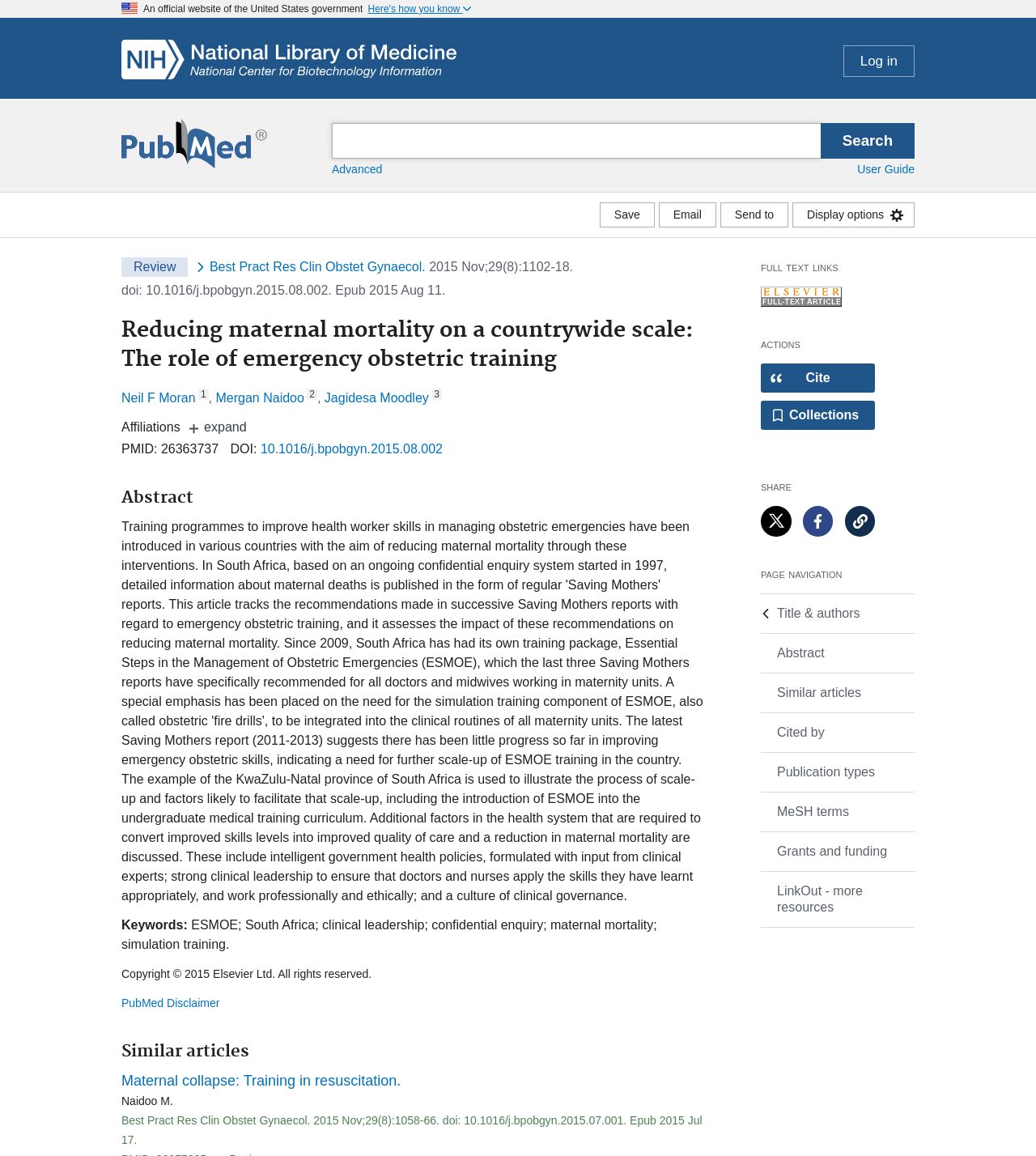Give an in-depth explanation of the webpage layout and content.

This webpage is about a research article titled "Reducing maternal mortality on a countrywide scale: The role of emergency obstetric training" published in the journal "Best Practice & Research Clinical Obstetrics & Gynaecology" in 2015. The article discusses the importance of training healthcare workers in managing obstetric emergencies to reduce maternal mortality in South Africa.

At the top of the page, there is a header section with a U.S. flag icon, a search bar, and a login button. Below this, there is a navigation menu with links to various sections of the article, including the abstract, similar articles, and a citation section.

The main content of the page is divided into several sections. The first section displays the article title, authors, and affiliations. The authors' names are listed with superscript numbers indicating their affiliations. There is also a button to expand the author list.

The next section displays the article's abstract, which summarizes the main points of the research. Below this, there are links to various sections of the article, including the full text, similar articles, and a citation section.

On the right side of the page, there are several buttons and links, including a "Save" button, an "Email" button, and a "Send to" button. There is also a "Display options" button and a "Cite" button.

At the bottom of the page, there is a section with links to similar articles and a copyright notice. There is also a disclaimer from PubMed and a link to the PubMed website.

Overall, the webpage is well-organized and easy to navigate, with clear headings and concise text. The layout is clean and simple, making it easy to focus on the content of the article.